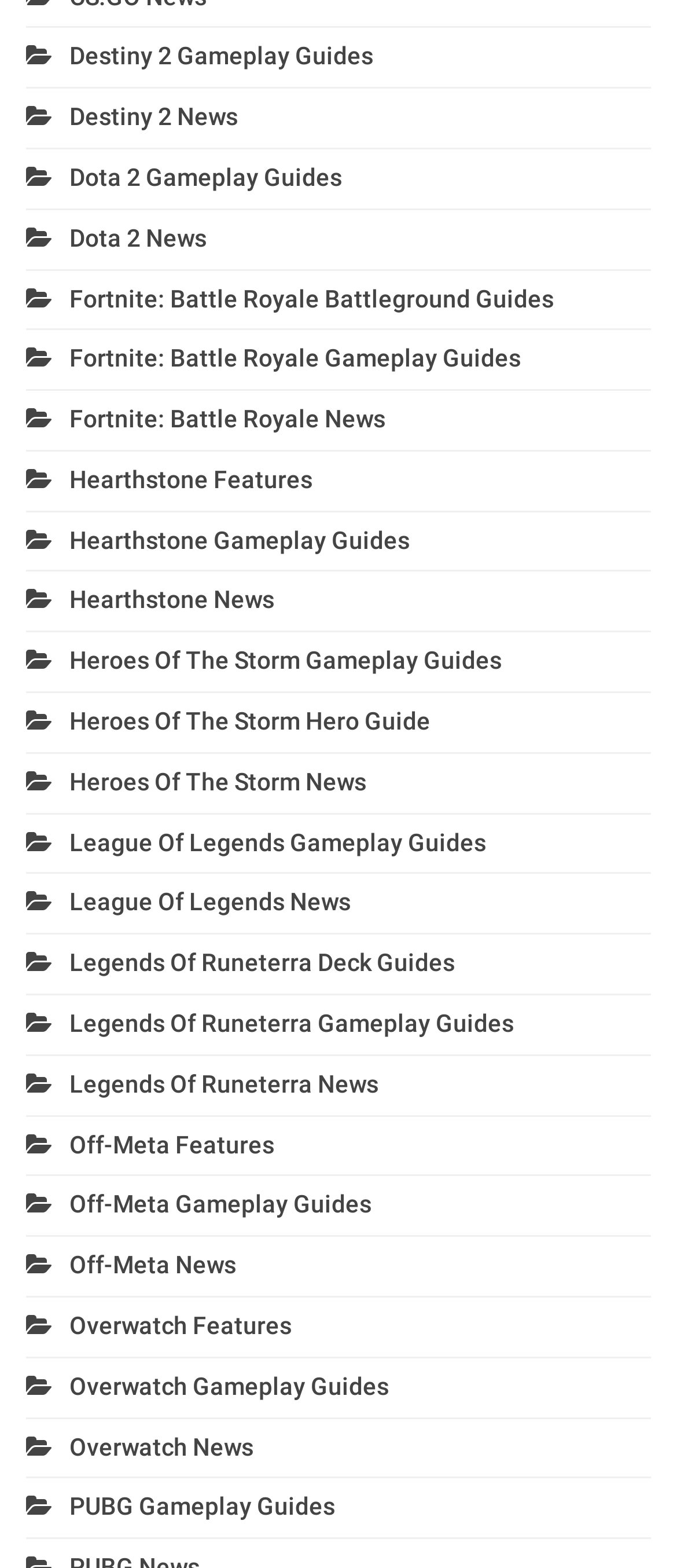Respond to the following question using a concise word or phrase: 
Are there any non-game related links on this webpage?

Yes